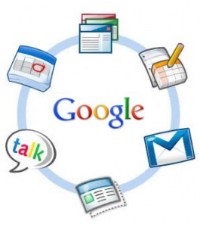What is the purpose of Google Apps according to the image?
Please look at the screenshot and answer in one word or a short phrase.

Enhance productivity